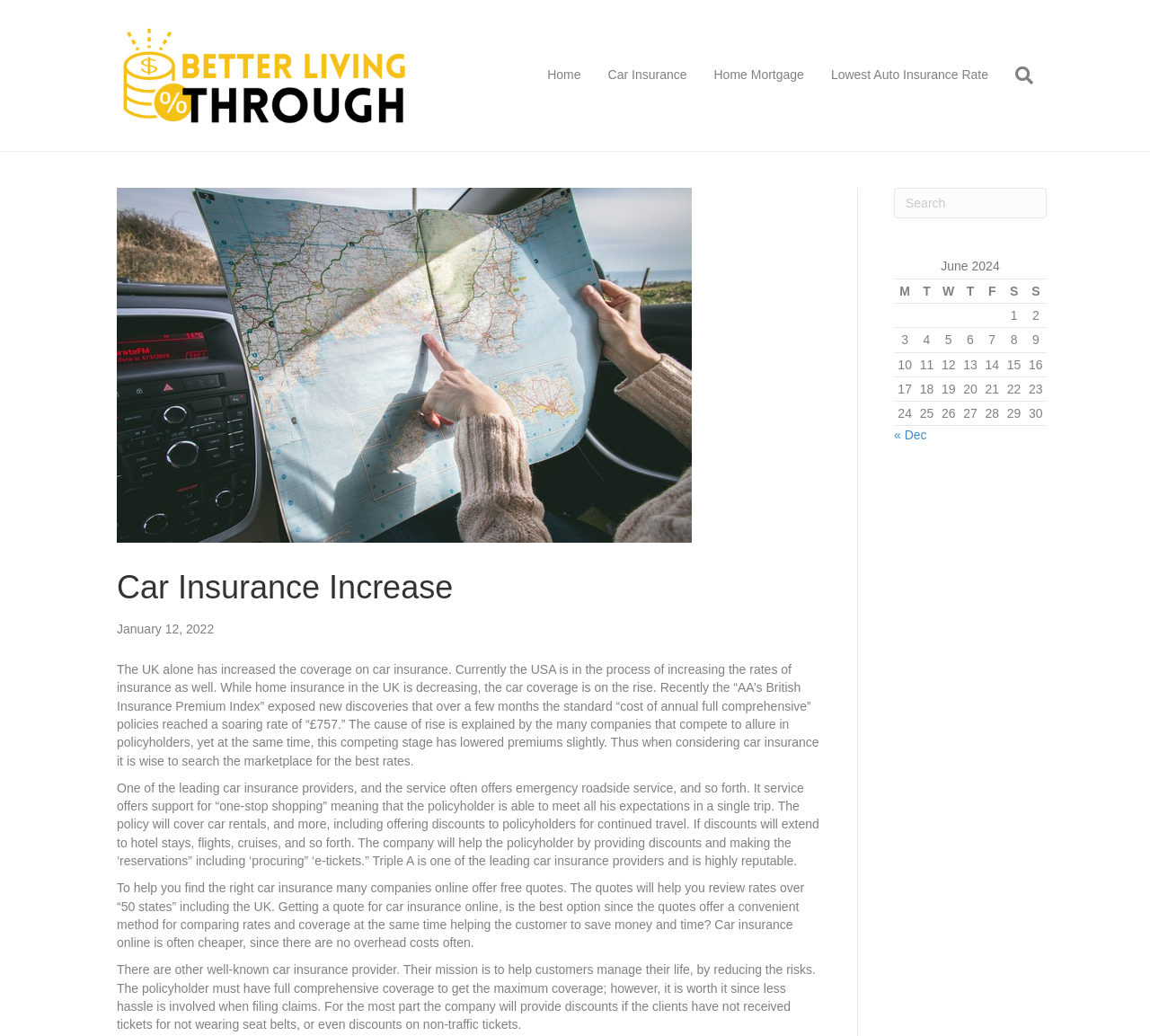What is the benefit of getting a quote for car insurance online?
Give a one-word or short phrase answer based on the image.

It is convenient and can save money and time